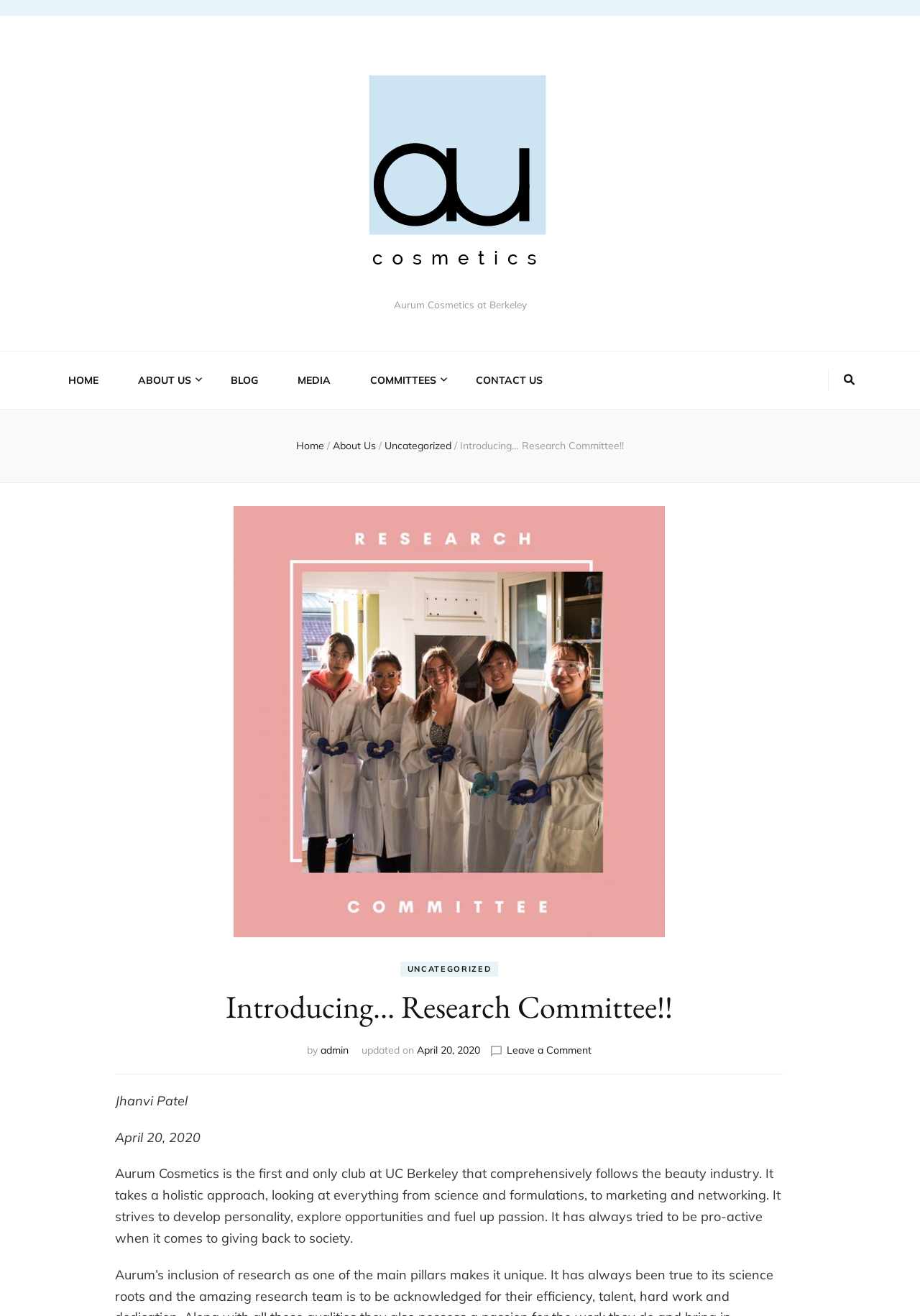Please specify the bounding box coordinates for the clickable region that will help you carry out the instruction: "Go to the 'News' page".

None